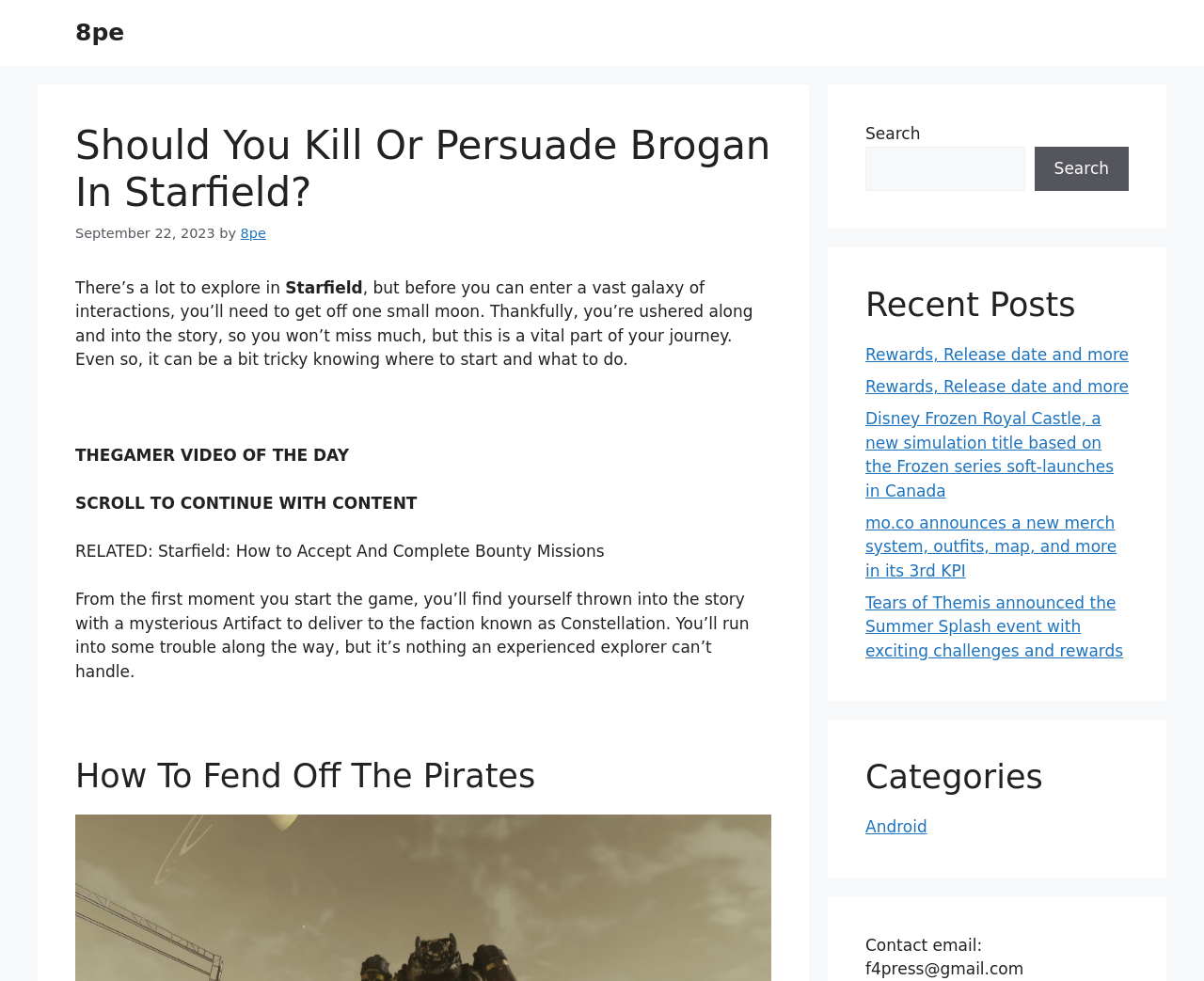Ascertain the bounding box coordinates for the UI element detailed here: "parent_node: Search name="s"". The coordinates should be provided as [left, top, right, bottom] with each value being a float between 0 and 1.

[0.719, 0.149, 0.851, 0.195]